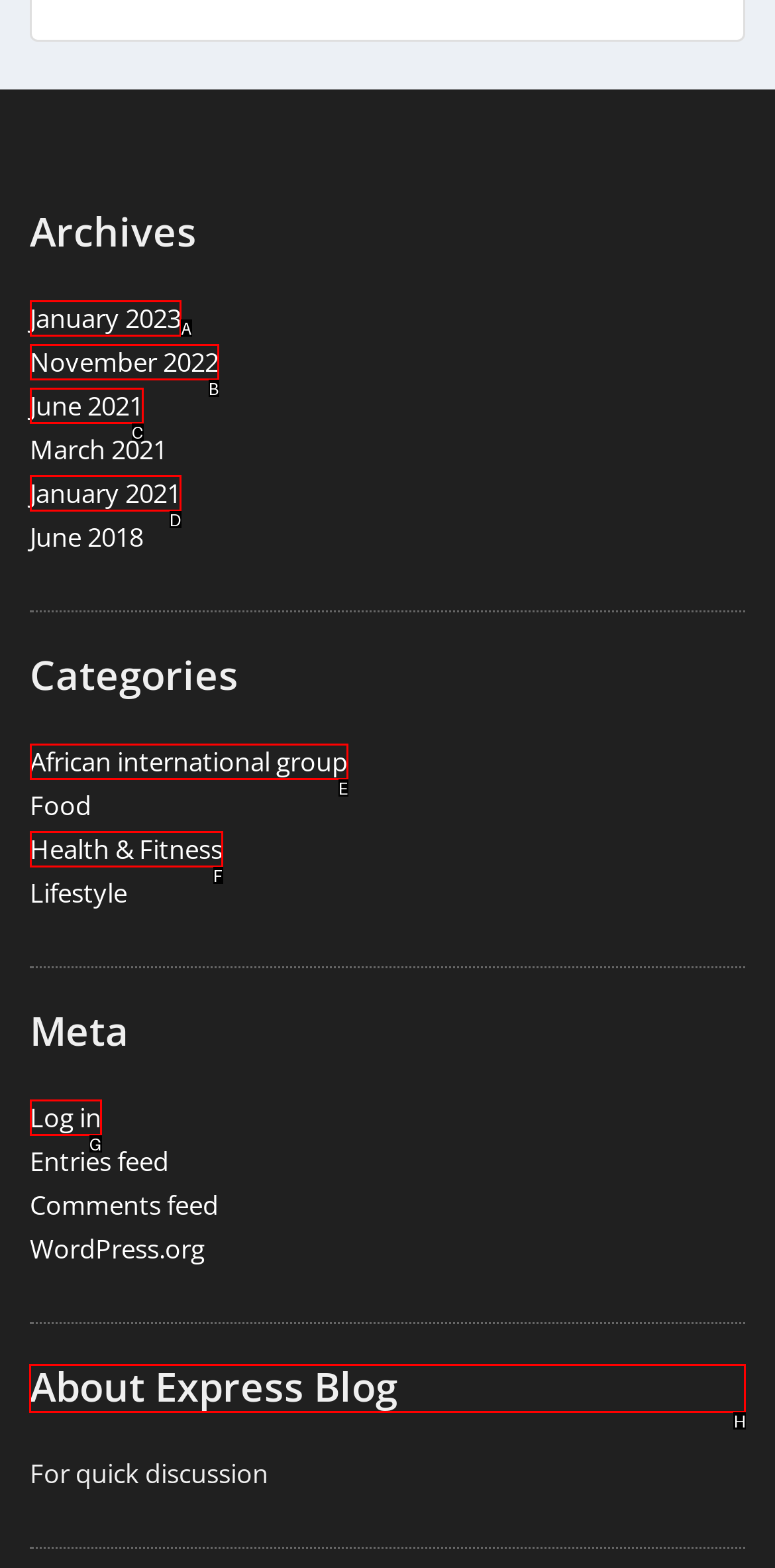Identify which lettered option to click to carry out the task: Read about Express Blog. Provide the letter as your answer.

H